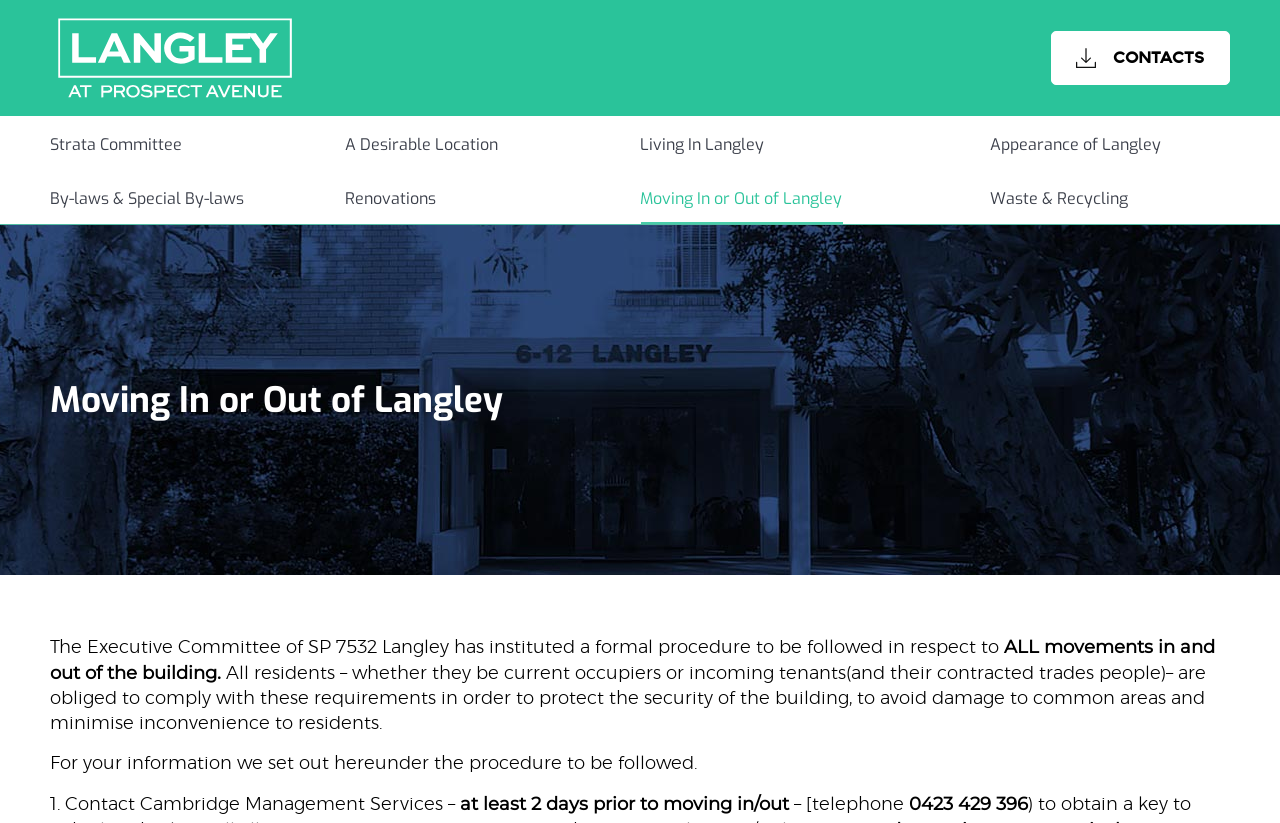Kindly determine the bounding box coordinates of the area that needs to be clicked to fulfill this instruction: "Call 0423 429 396".

[0.71, 0.964, 0.803, 0.99]